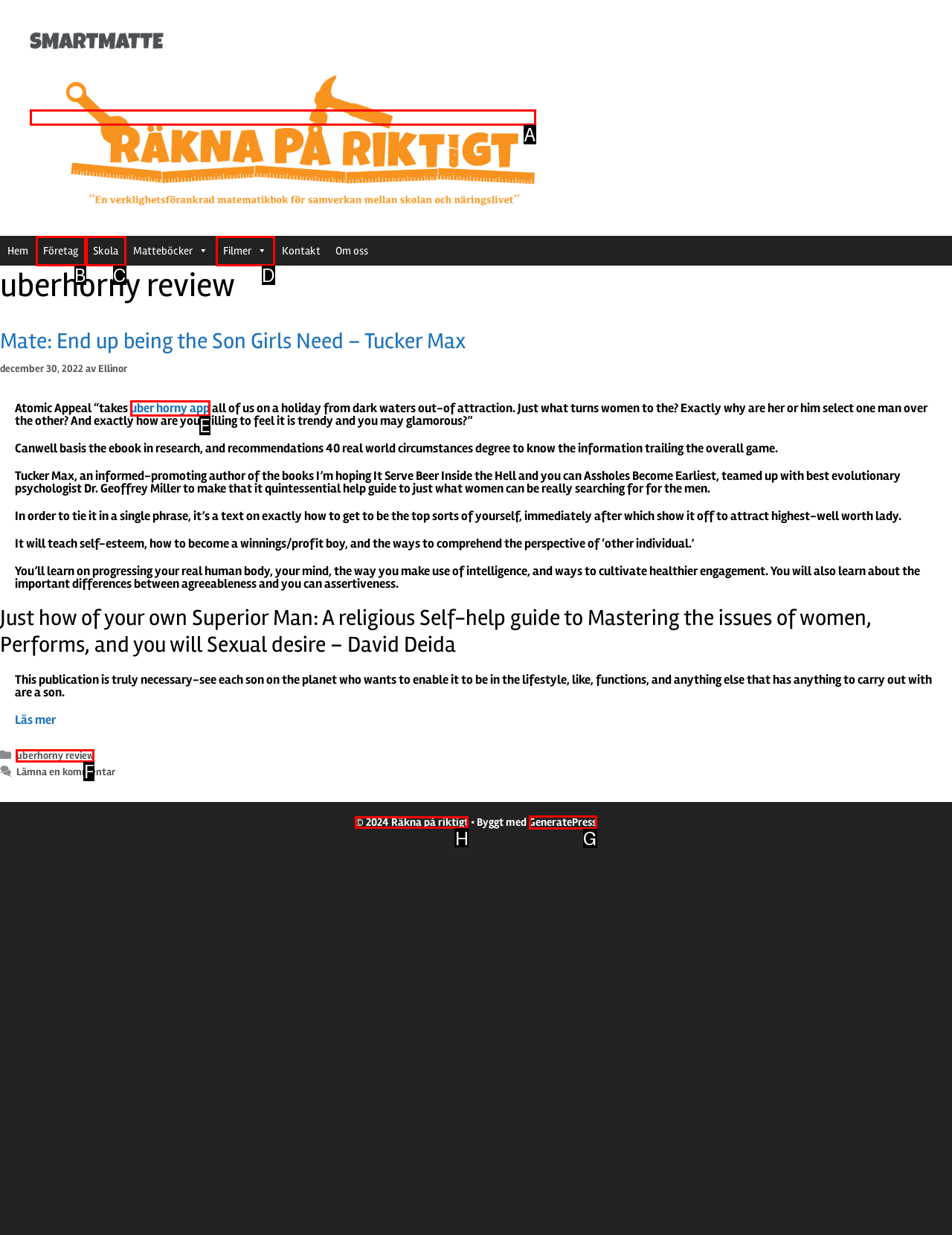Decide which UI element to click to accomplish the task: Check the copyright information
Respond with the corresponding option letter.

H